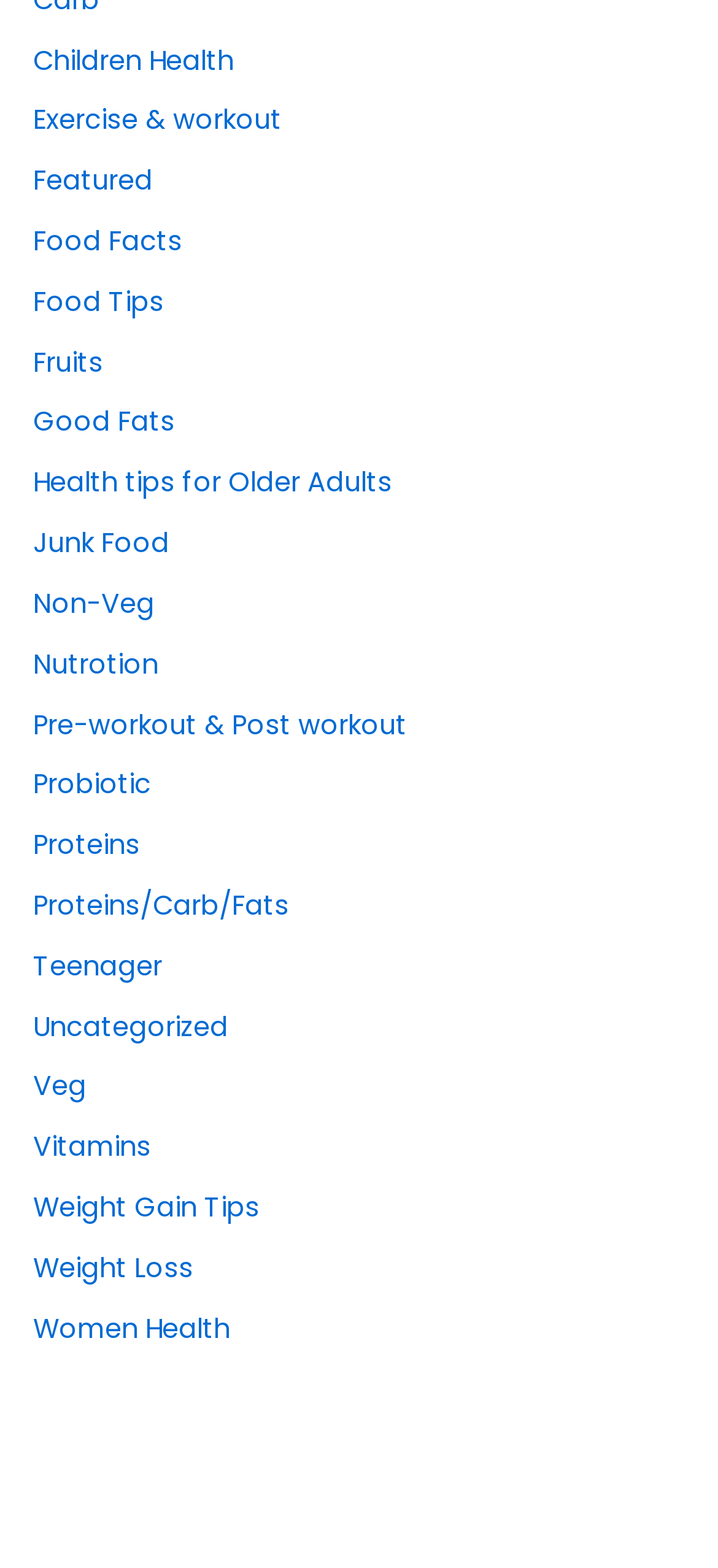Identify the bounding box coordinates for the element you need to click to achieve the following task: "Read about Women Health". The coordinates must be four float values ranging from 0 to 1, formatted as [left, top, right, bottom].

[0.046, 0.835, 0.32, 0.859]